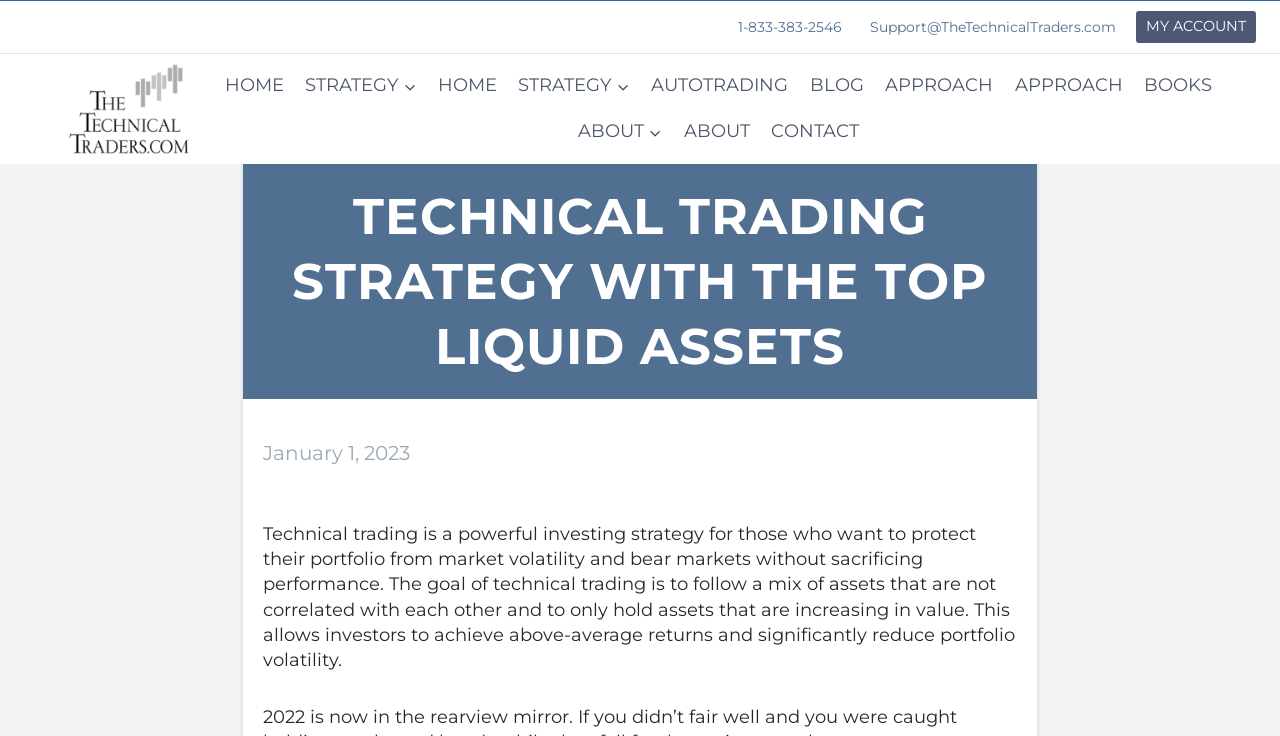Locate the bounding box coordinates of the element to click to perform the following action: 'Contact us'. The coordinates should be given as four float values between 0 and 1, in the form of [left, top, right, bottom].

[0.594, 0.148, 0.68, 0.211]